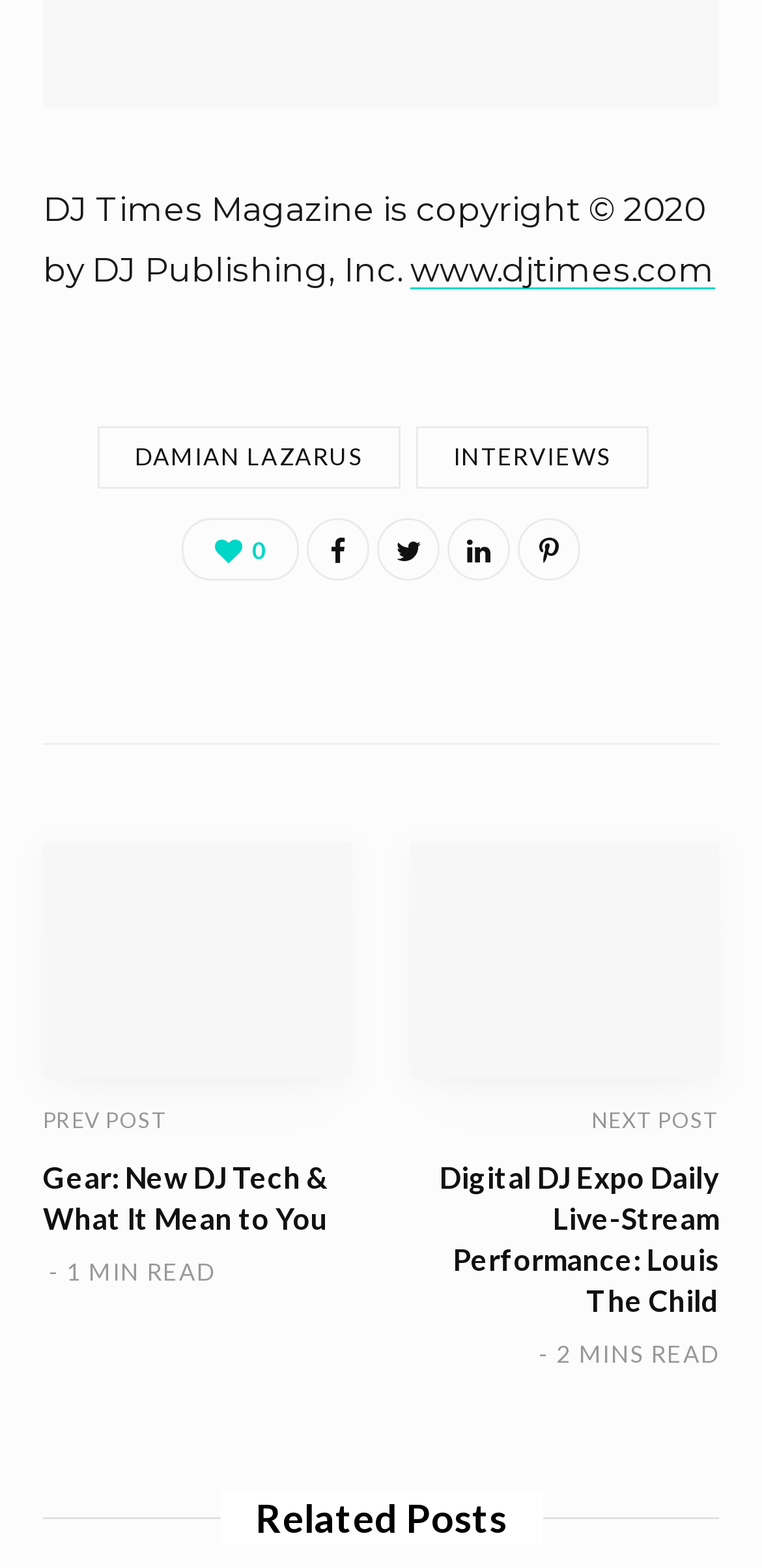Determine the bounding box coordinates for the clickable element to execute this instruction: "Check out 'The Fetish Coloring Book'". Provide the coordinates as four float numbers between 0 and 1, i.e., [left, top, right, bottom].

None